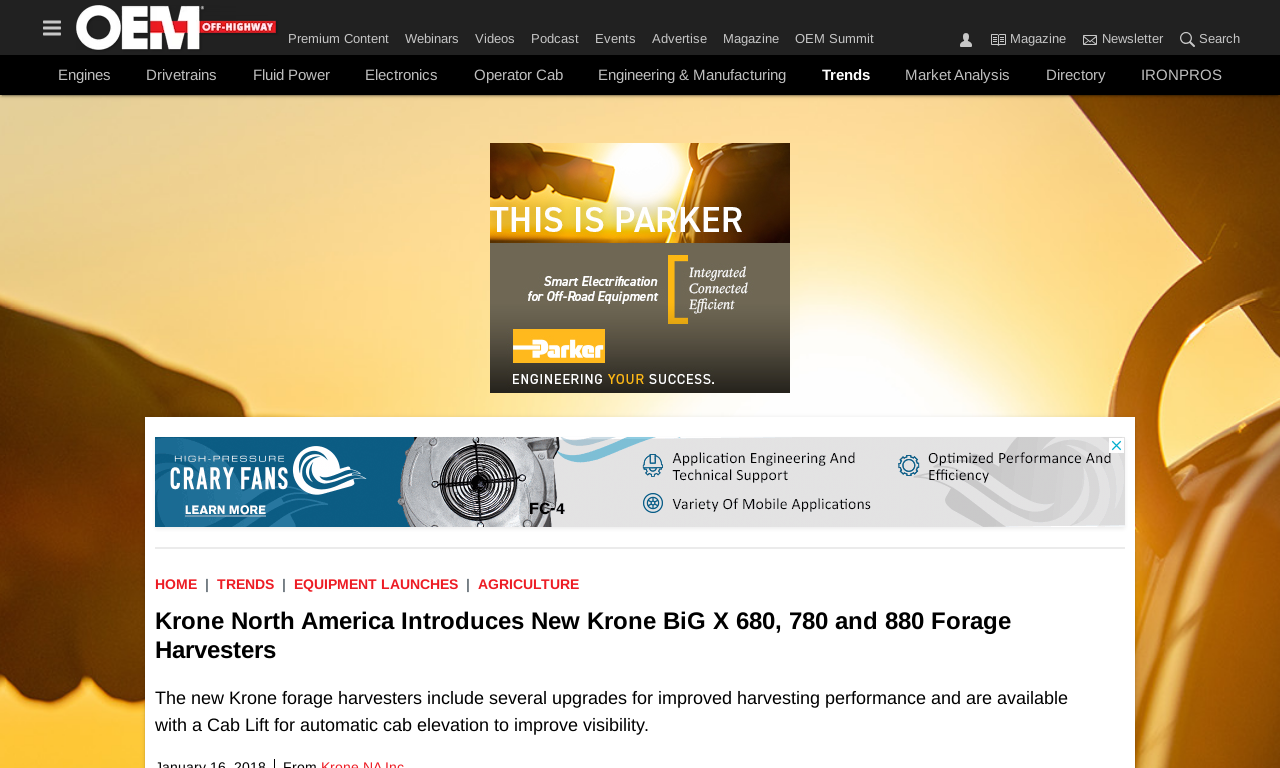Refer to the image and offer a detailed explanation in response to the question: What is the brand of the forage harvesters?

The webpage is about Krone North America introducing new forage harvesters, so the brand of the forage harvesters is Krone.